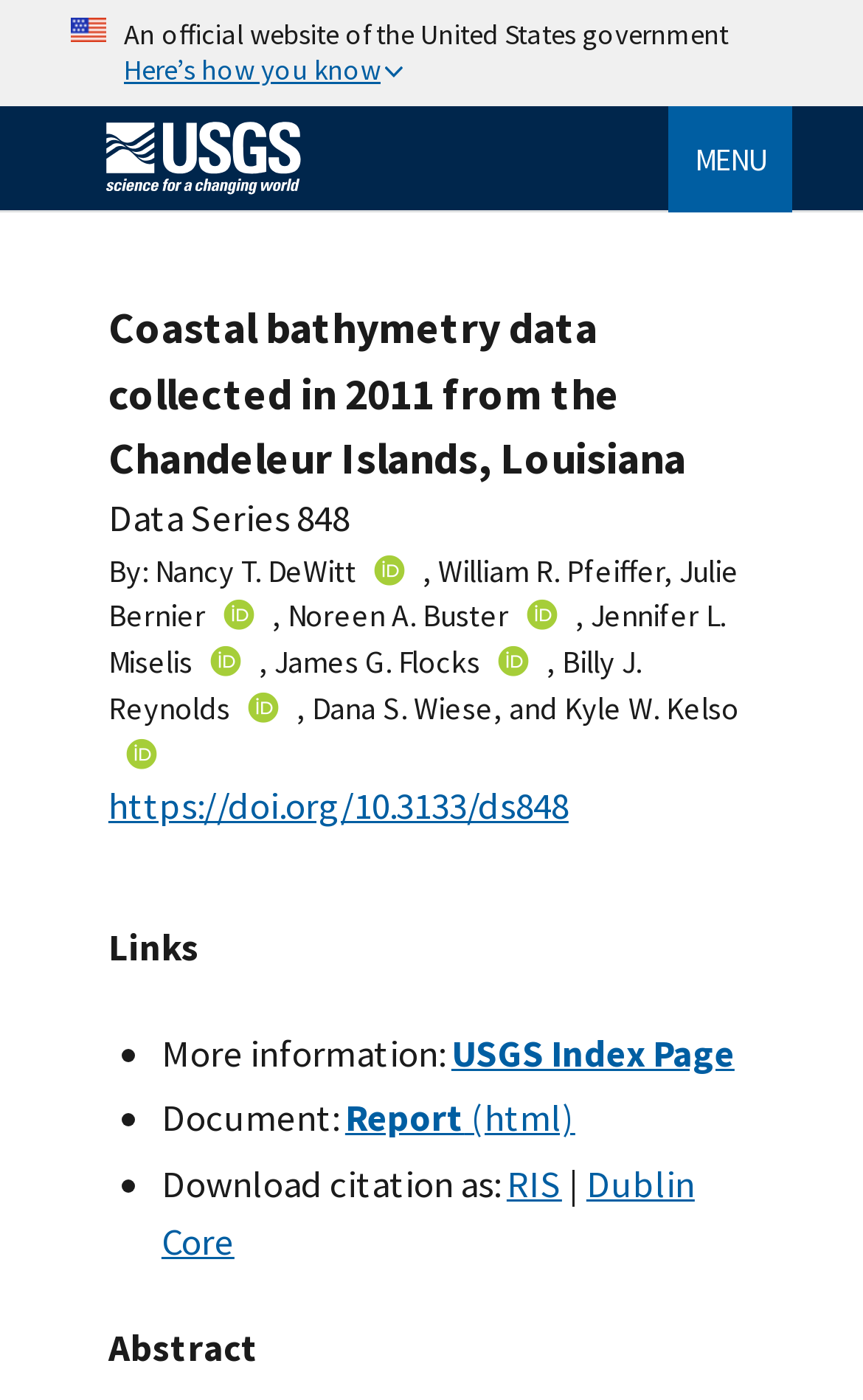What is the purpose of the 'Here’s how you know' button?
Please answer the question with as much detail as possible using the screenshot.

I found the answer by looking at the button element with the text 'Here’s how you know' and its parent element 'Official government website'. I inferred that the button is related to verifying the authenticity of the government website, and its purpose is to provide information on how to do so.